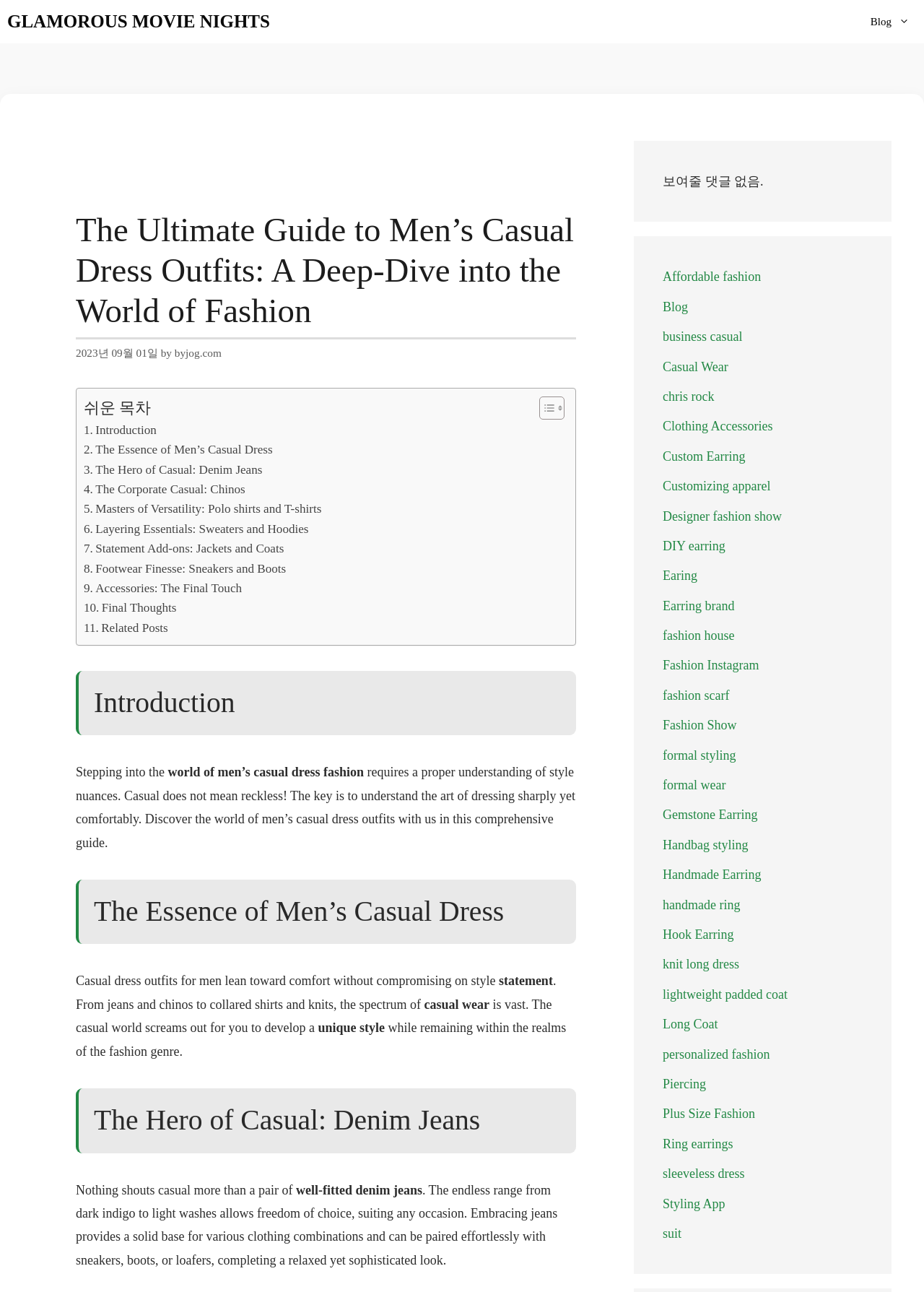What is the tone of the webpage?
Using the details shown in the screenshot, provide a comprehensive answer to the question.

The tone of the webpage is informative and helpful, suggesting that the author aims to educate readers on the nuances of men's casual dress fashion and provide practical advice on how to dress well.